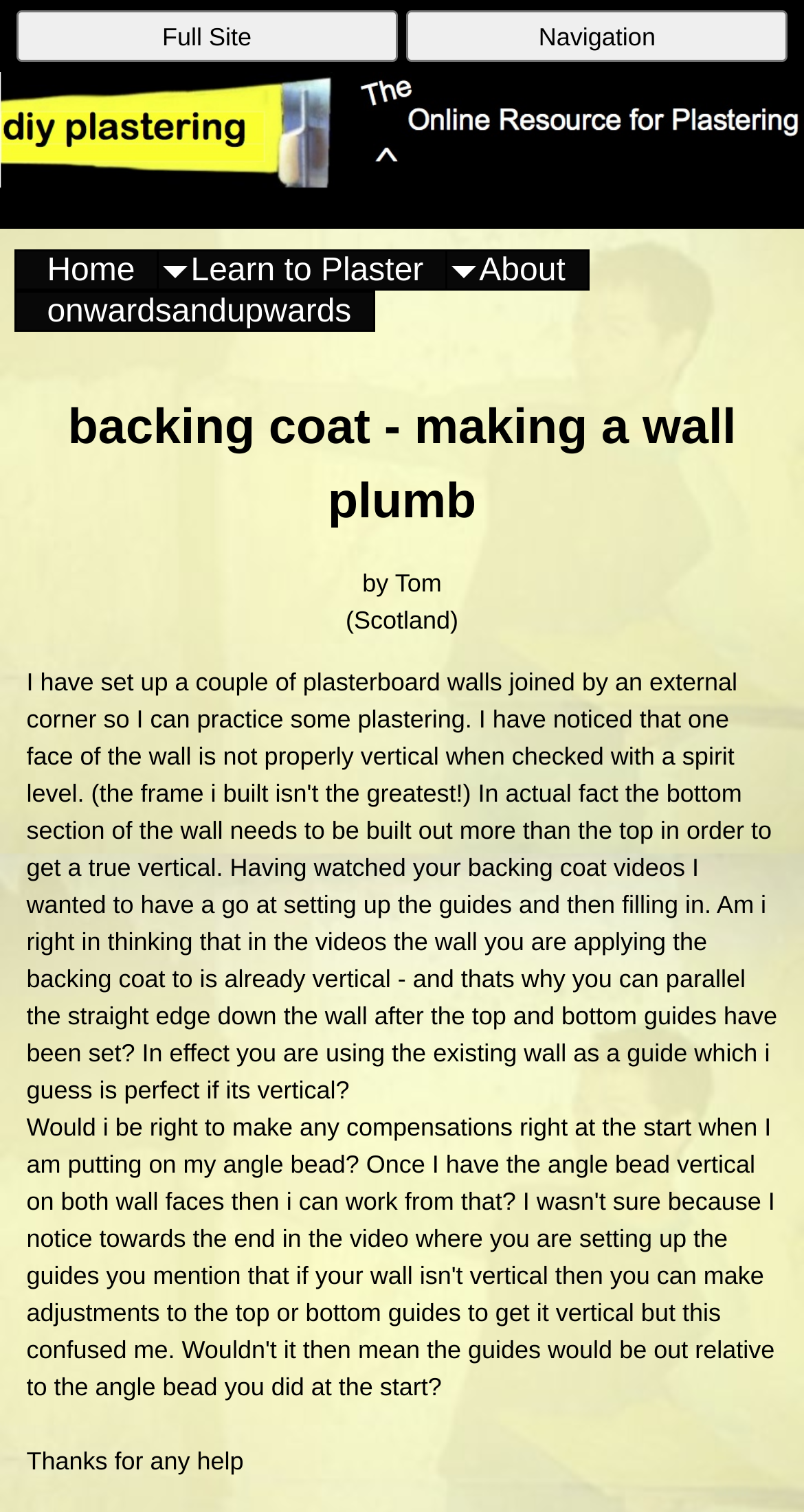Respond concisely with one word or phrase to the following query:
How many navigation links are in the top bar?

3